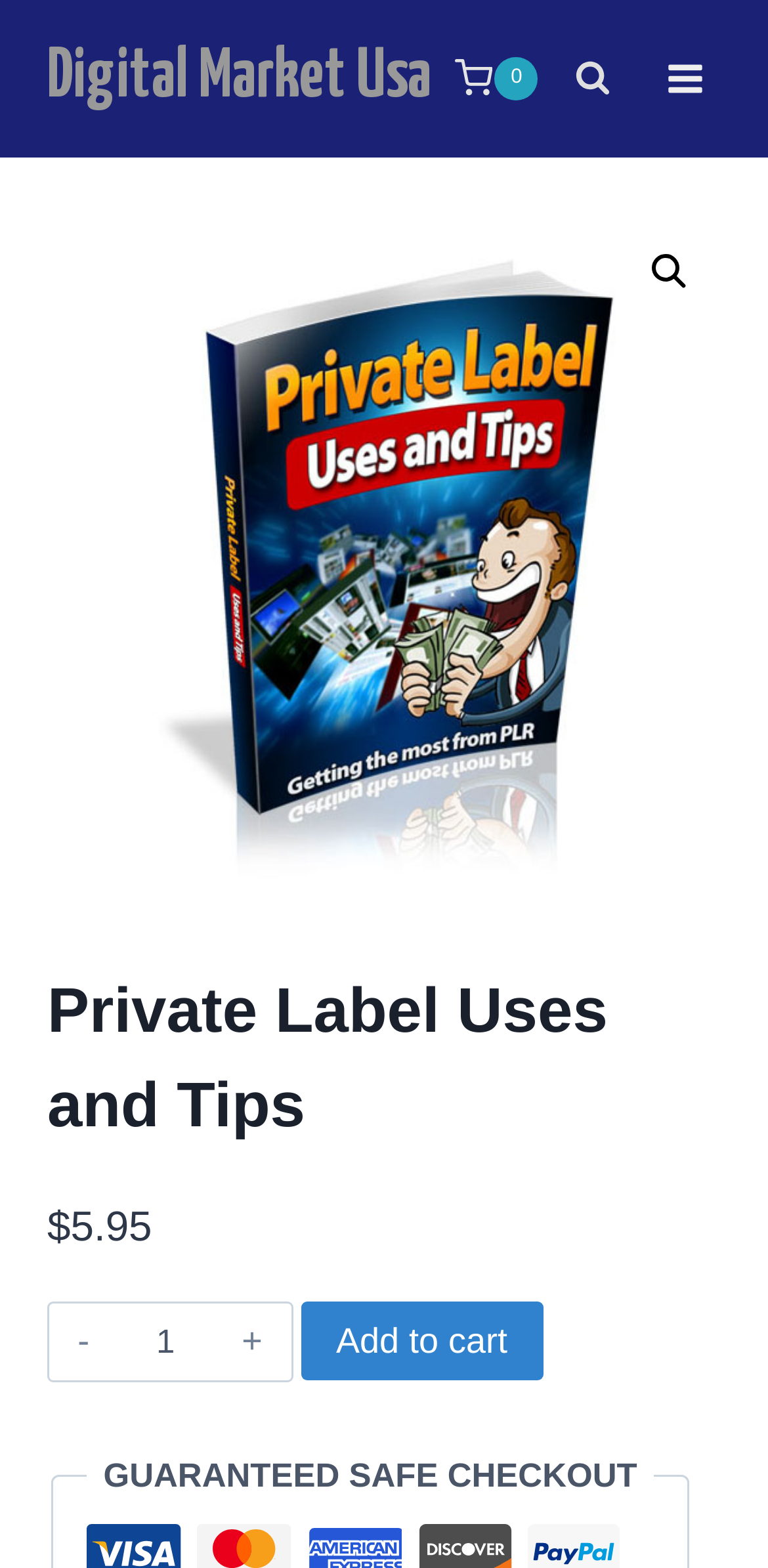Predict the bounding box for the UI component with the following description: "Toggle Menu".

[0.844, 0.031, 0.938, 0.07]